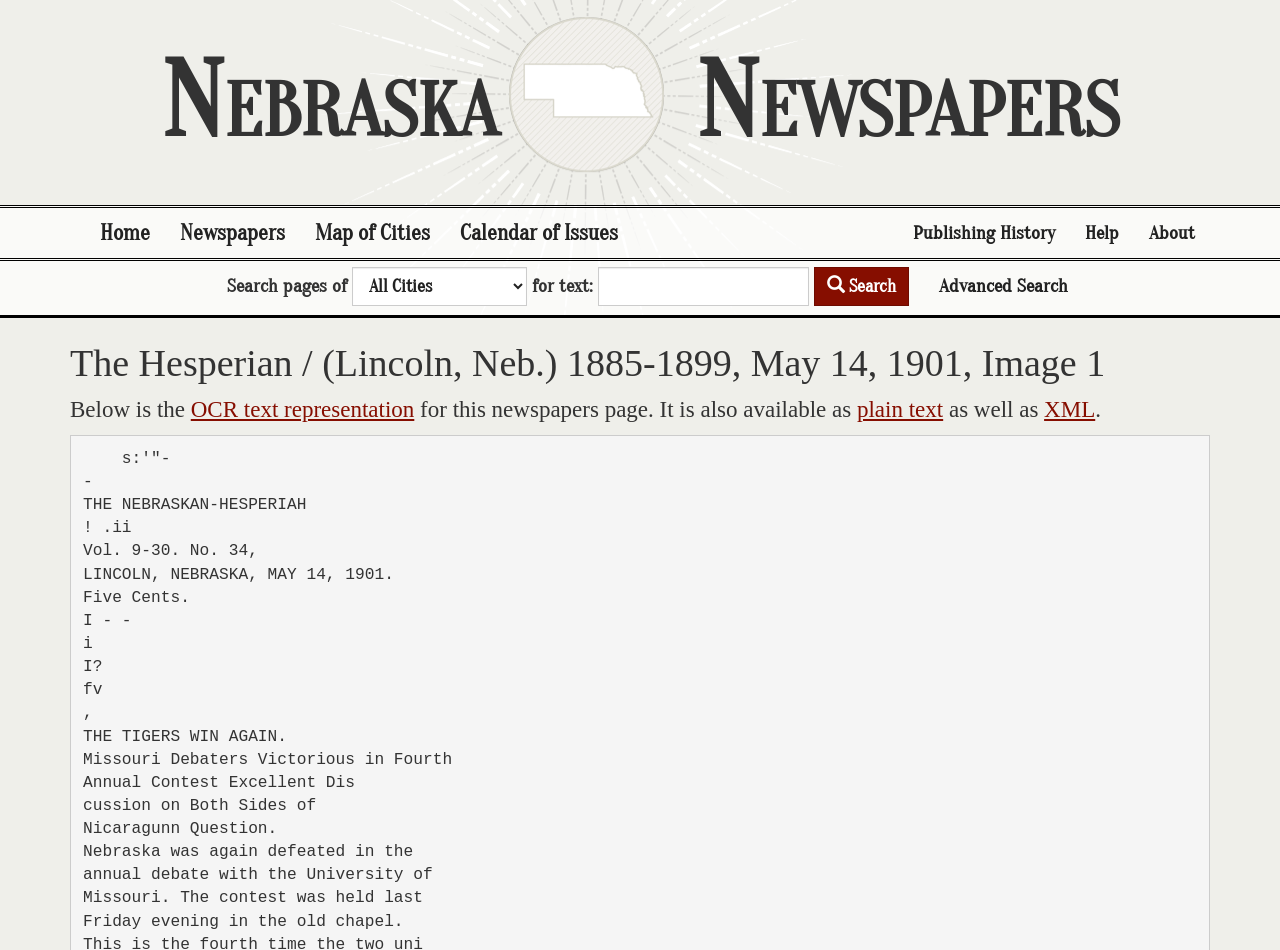What is the name of the city where the newspaper is from?
Use the image to give a comprehensive and detailed response to the question.

I found the answer by looking at the heading element with the text 'The Hesperian / (Lincoln, Neb.) 1885-1899, May 14, 1901, Image 1' which mentions the city 'Lincoln'.